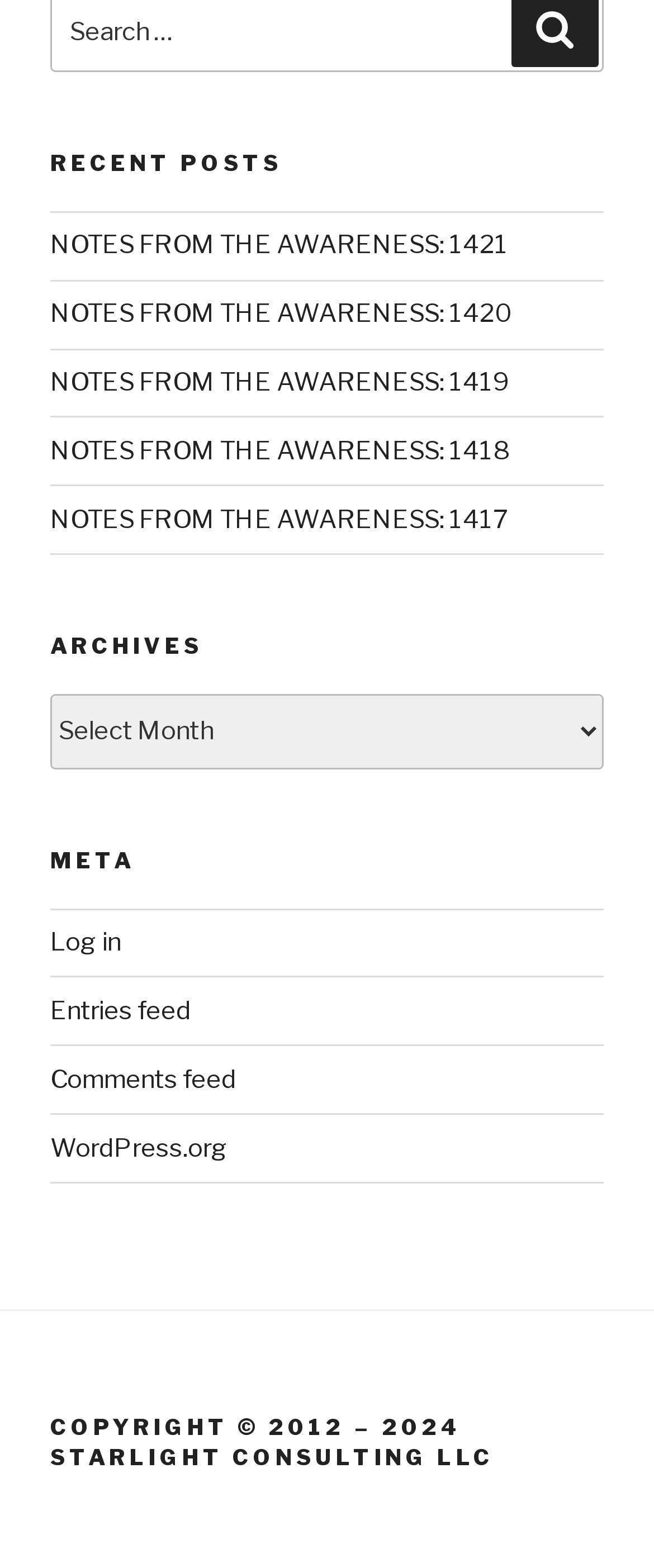Determine the bounding box coordinates of the UI element that matches the following description: "WordPress.org". The coordinates should be four float numbers between 0 and 1 in the format [left, top, right, bottom].

[0.077, 0.722, 0.349, 0.742]